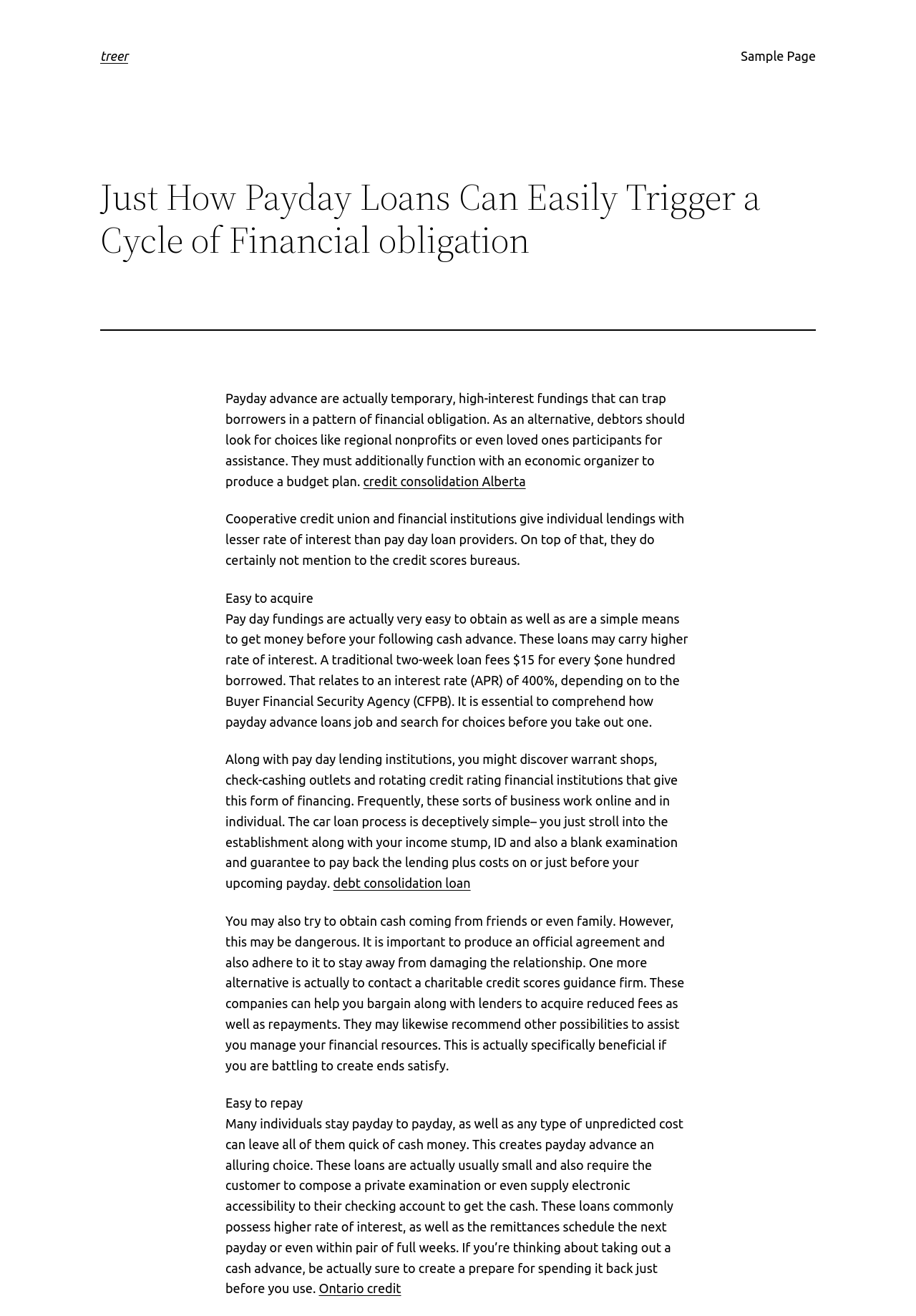What is the main topic of this webpage?
Provide a detailed and well-explained answer to the question.

Based on the webpage content, the main topic is payday loans and their potential to trigger a cycle of financial debt. The webpage provides information on how payday loans work, their high-interest rates, and alternative options for borrowers.